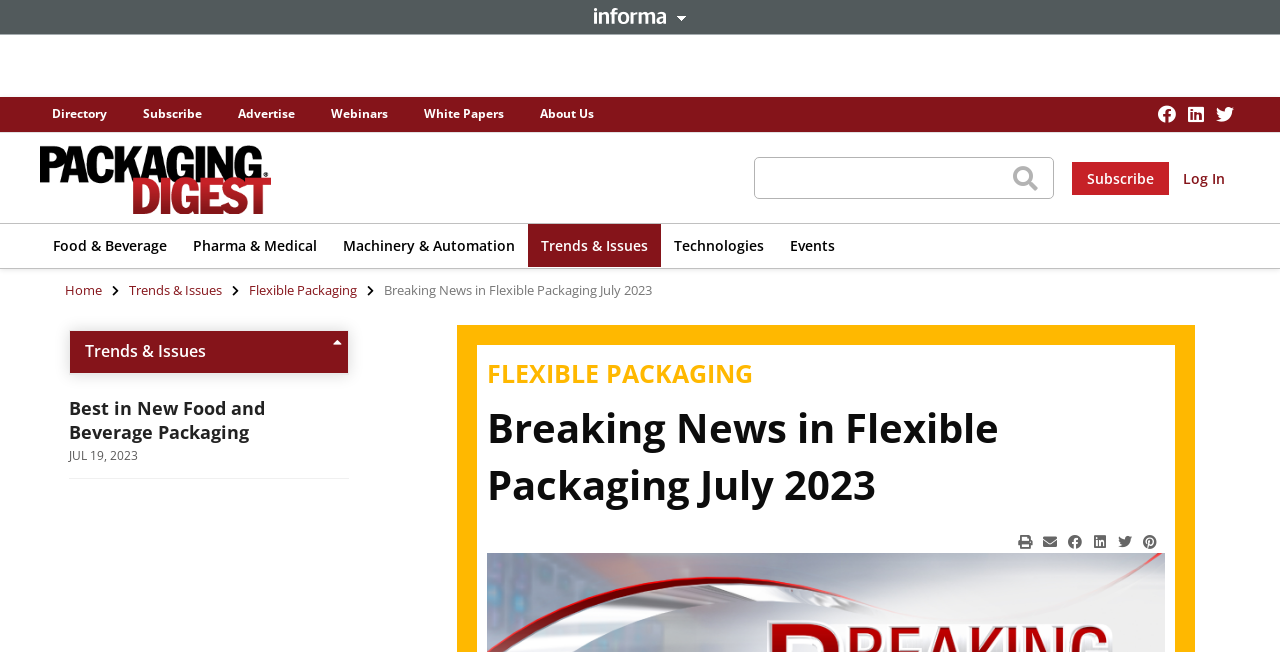Please specify the bounding box coordinates of the region to click in order to perform the following instruction: "Search for something".

[0.589, 0.241, 0.823, 0.306]